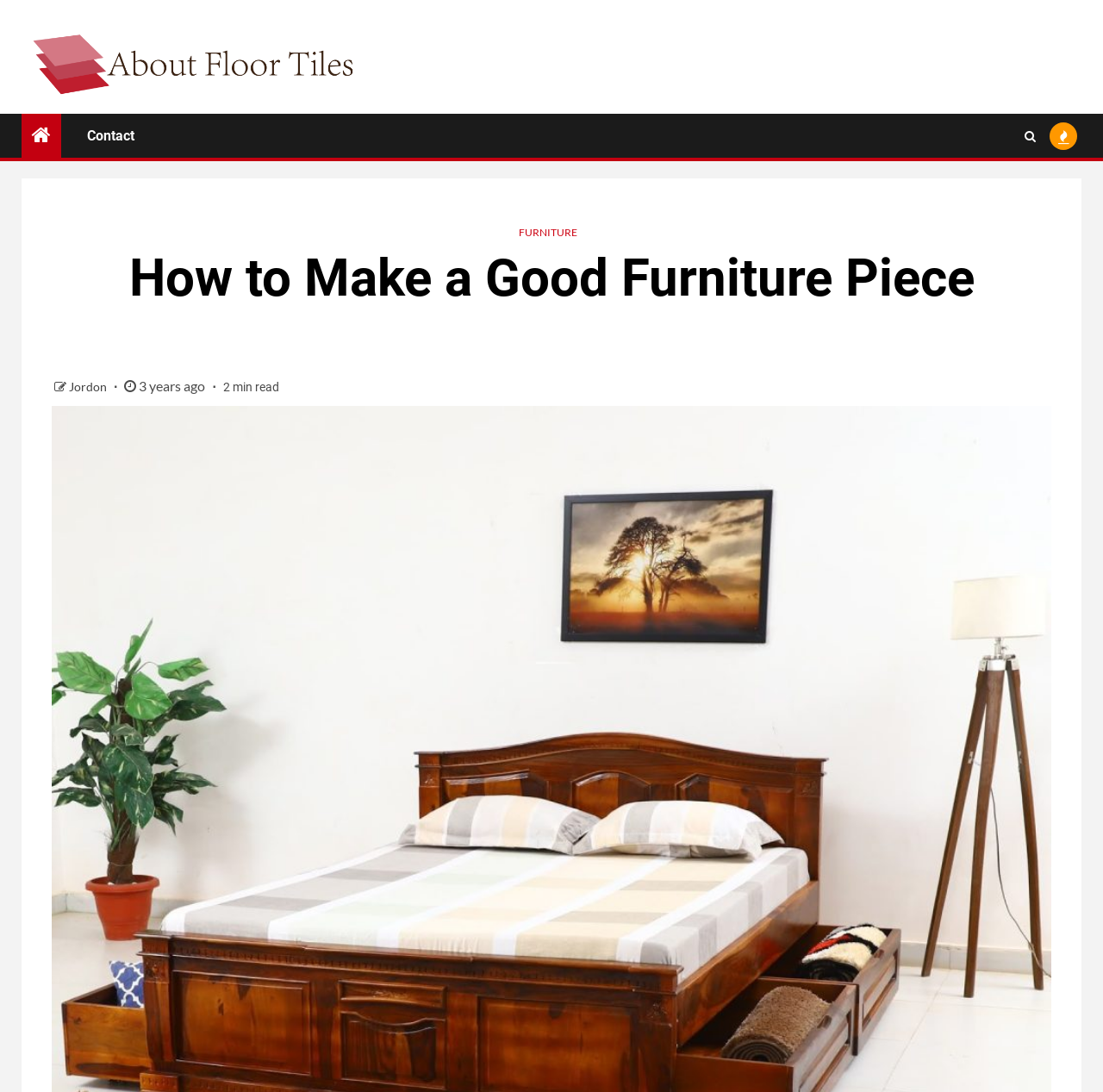What is the category of the webpage?
Answer the question with as much detail as possible.

I inferred this from the link 'FURNITURE' located at [0.47, 0.207, 0.523, 0.219] which suggests that the webpage is related to furniture.